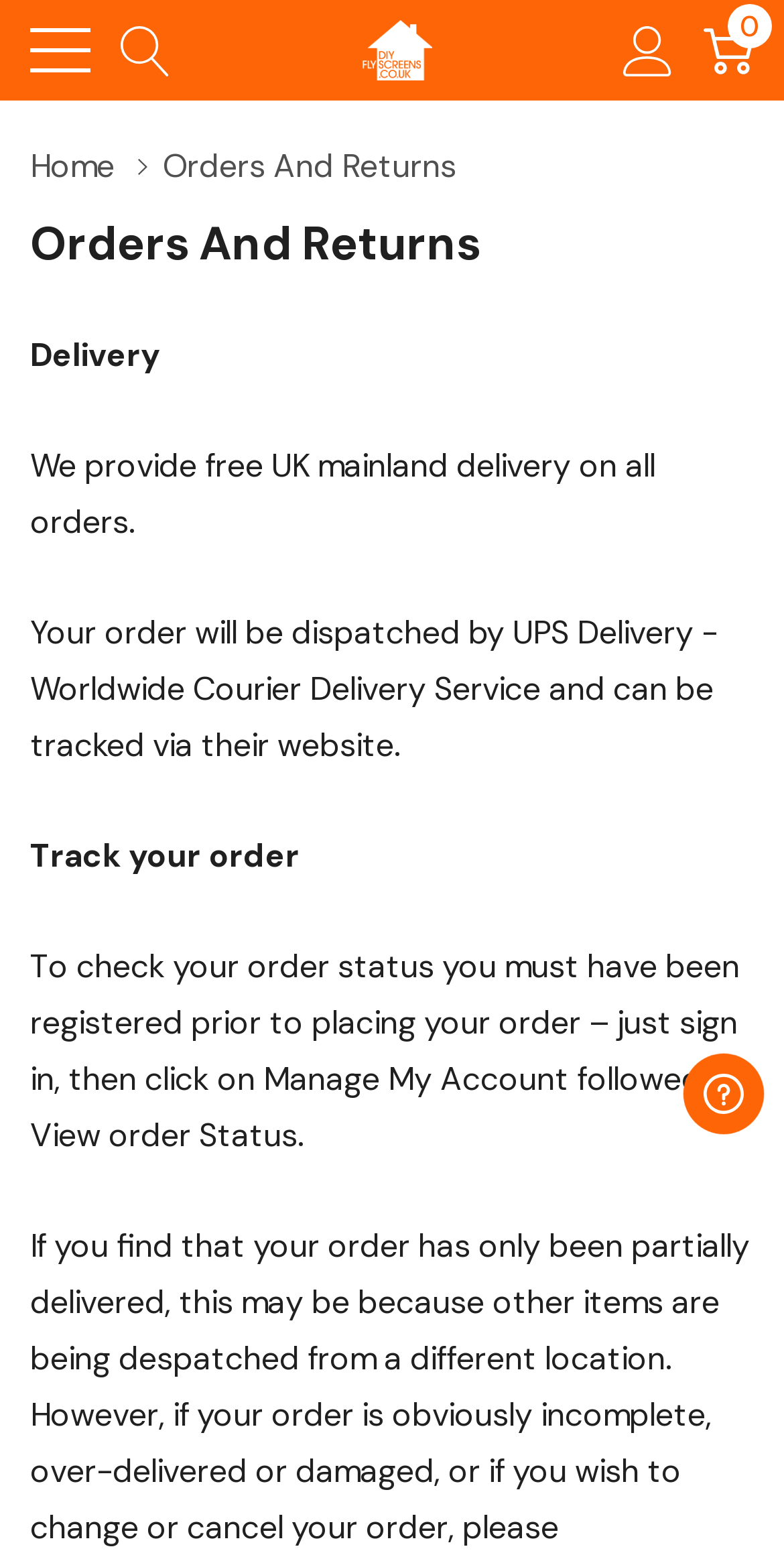Where is the search button located?
Using the information presented in the image, please offer a detailed response to the question.

Based on the webpage's layout, the search button is located at the top right corner, with a bounding box coordinate of [0.154, 0.014, 0.218, 0.05].